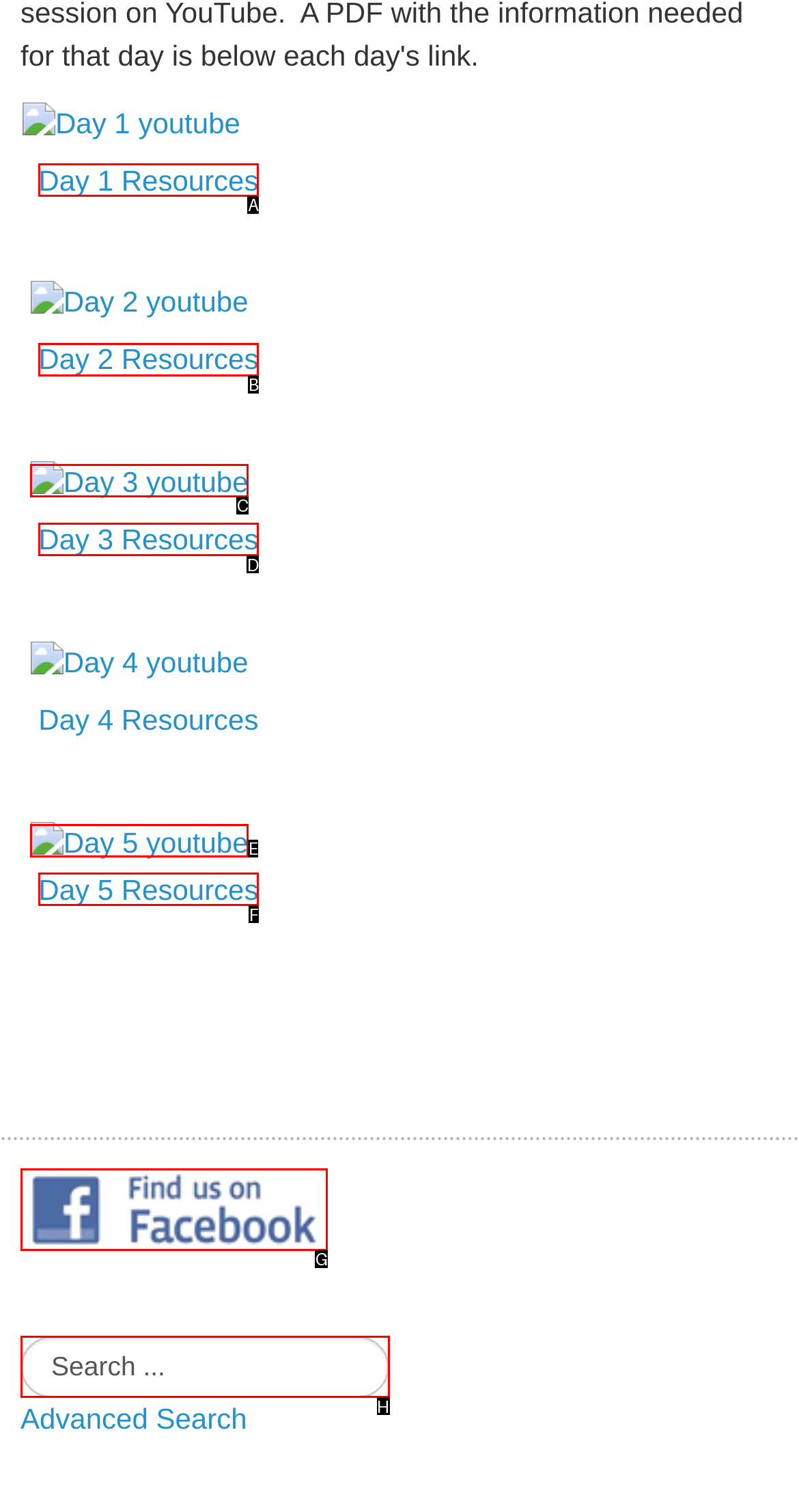To achieve the task: Click Facebook Image, which HTML element do you need to click?
Respond with the letter of the correct option from the given choices.

G